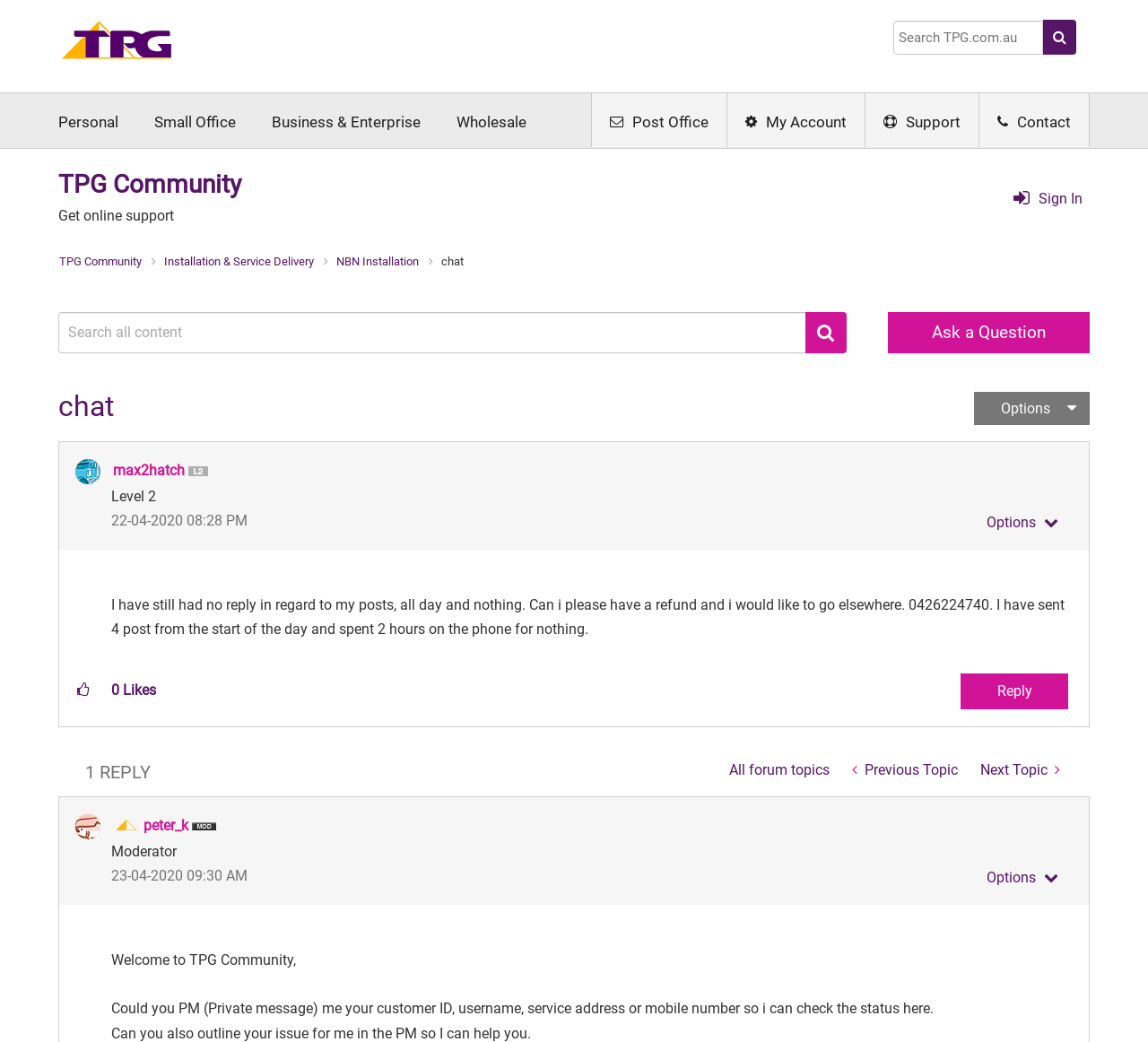Find the bounding box coordinates of the element I should click to carry out the following instruction: "Search for something".

[0.778, 0.02, 0.909, 0.052]